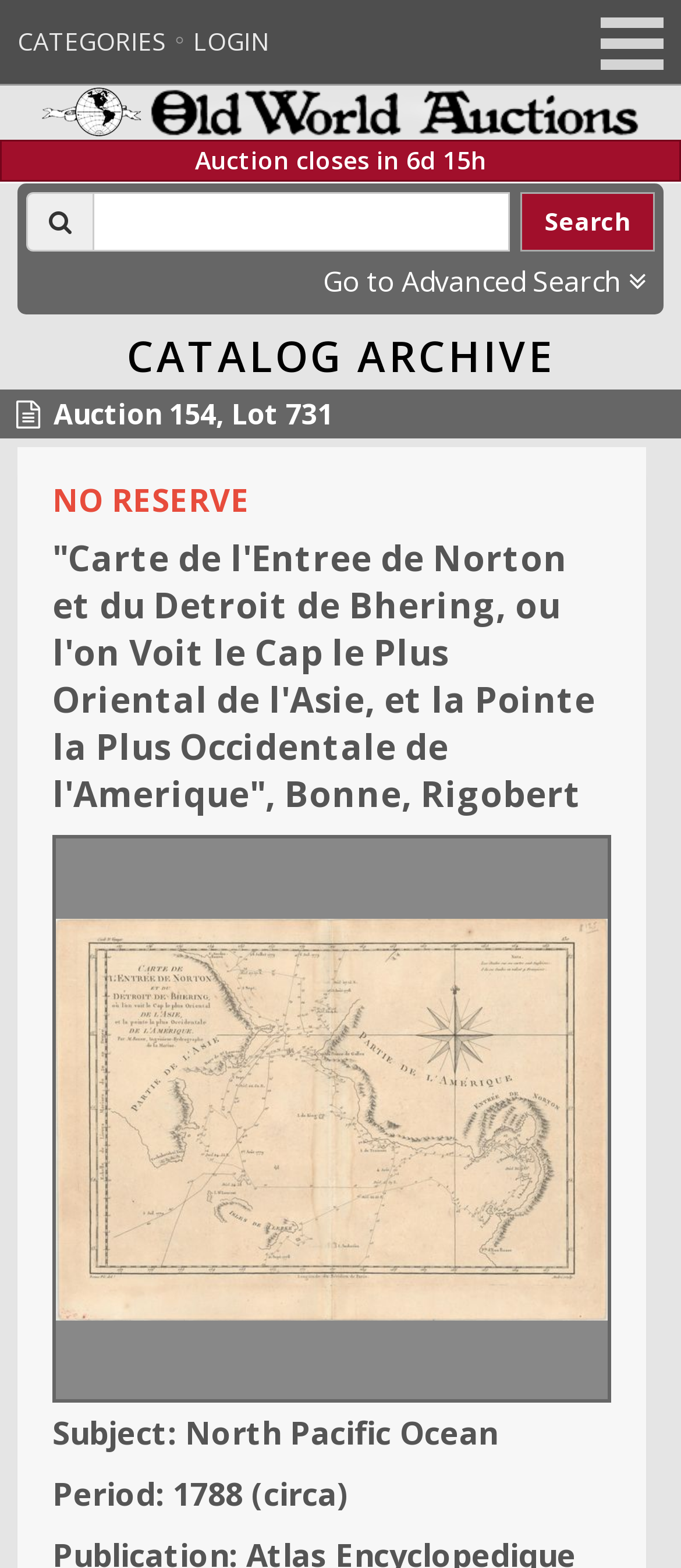Answer the question below with a single word or a brief phrase: 
What is the auction closing in?

6 days 15 hours